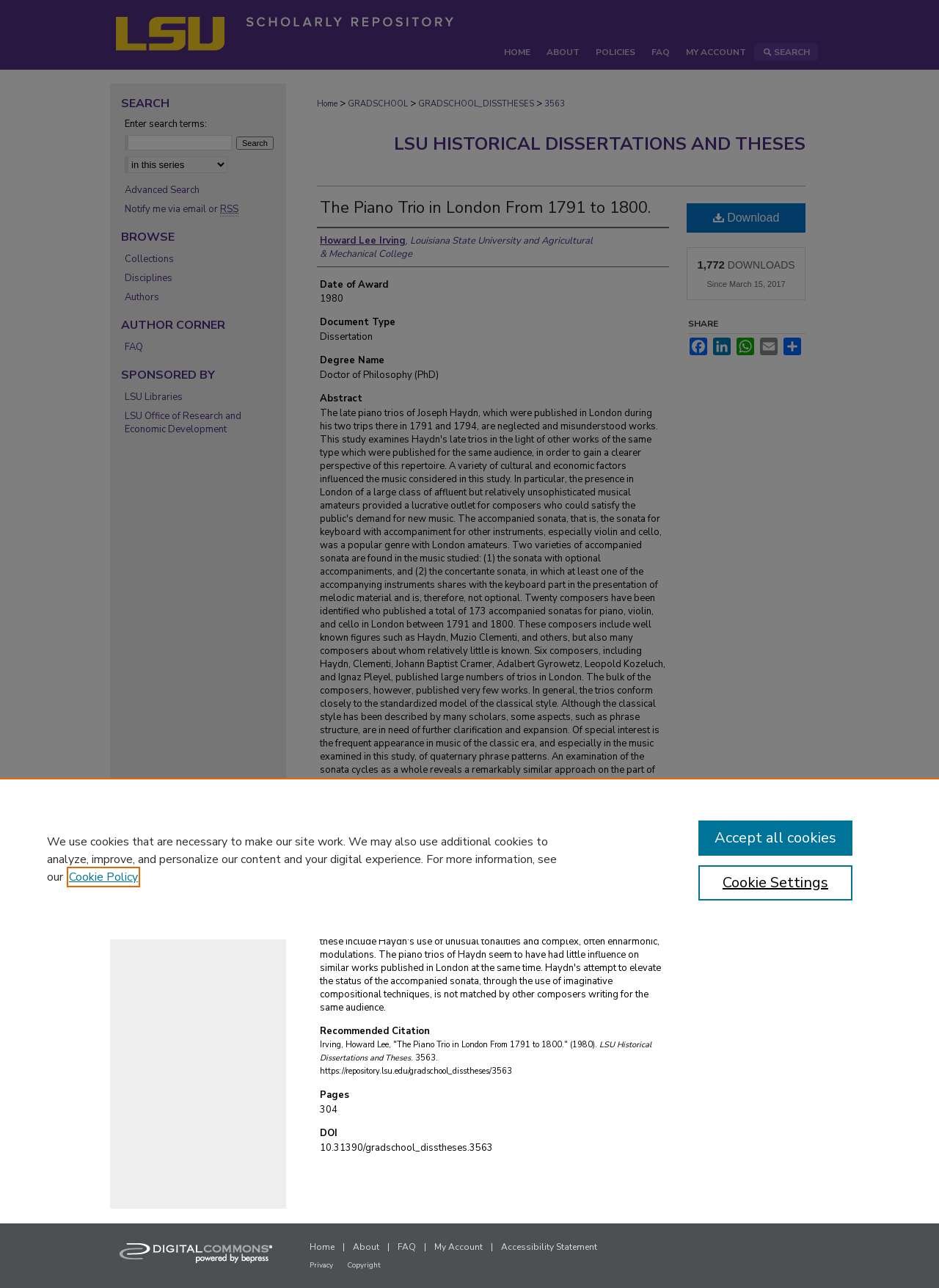Identify the bounding box for the UI element described as: "GRADSCHOOL_DISSTHESES". Ensure the coordinates are four float numbers between 0 and 1, formatted as [left, top, right, bottom].

[0.445, 0.076, 0.569, 0.085]